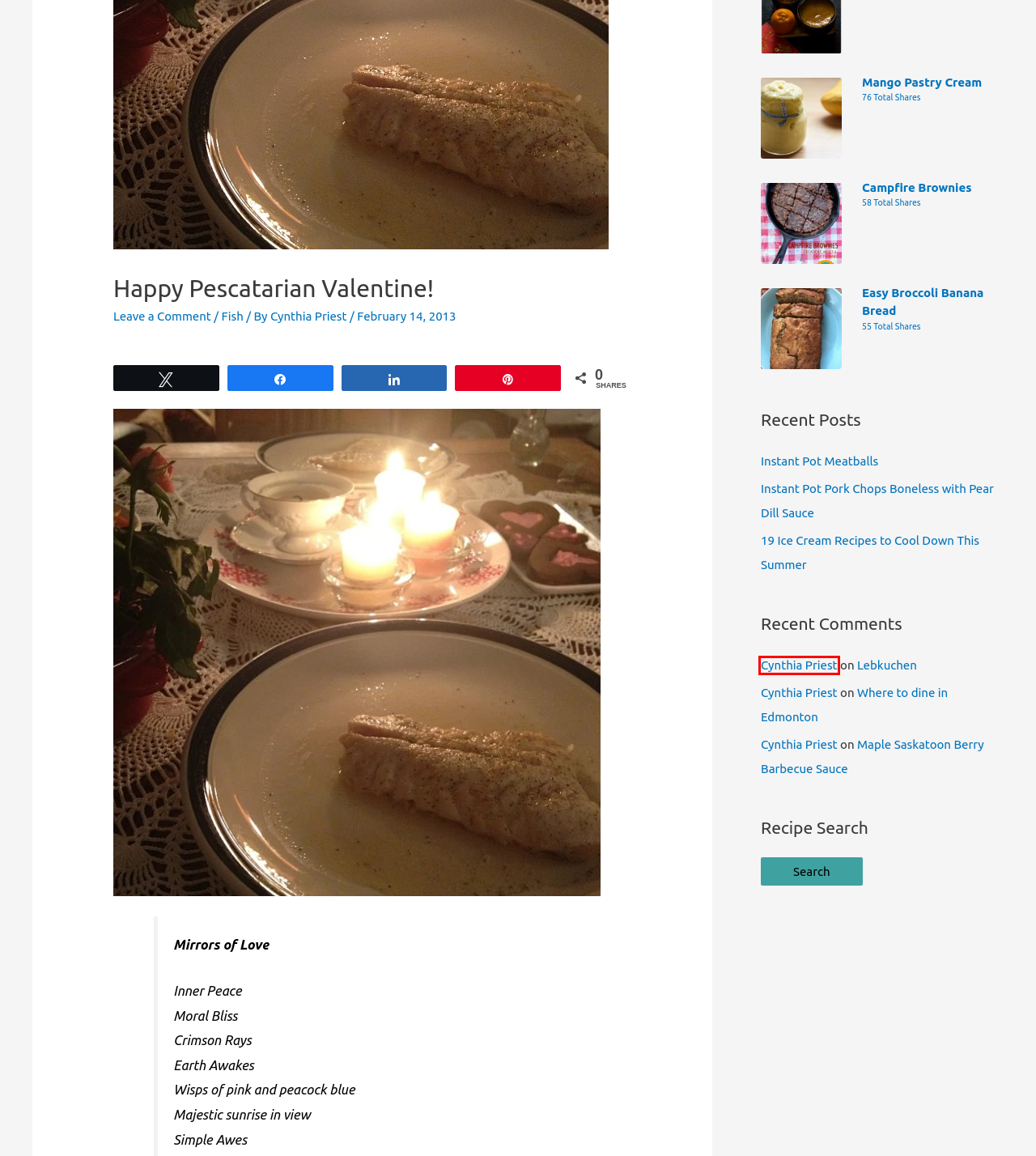Check out the screenshot of a webpage with a red rectangle bounding box. Select the best fitting webpage description that aligns with the new webpage after clicking the element inside the bounding box. Here are the candidates:
A. Cynthia Priest
B. Easy Broccoli Banana Bread -
C. 19 Ice Cream Recipes to Cool Down This Summer -
D. Campfire Brownies -
E. Instant Pot Meatballs -
F. Where to dine in Edmonton -
G. Instant Pot Pork Chops Boneless with Pear Dill Sauce -
H. - Timeless, tested recipes simplified for your family

H